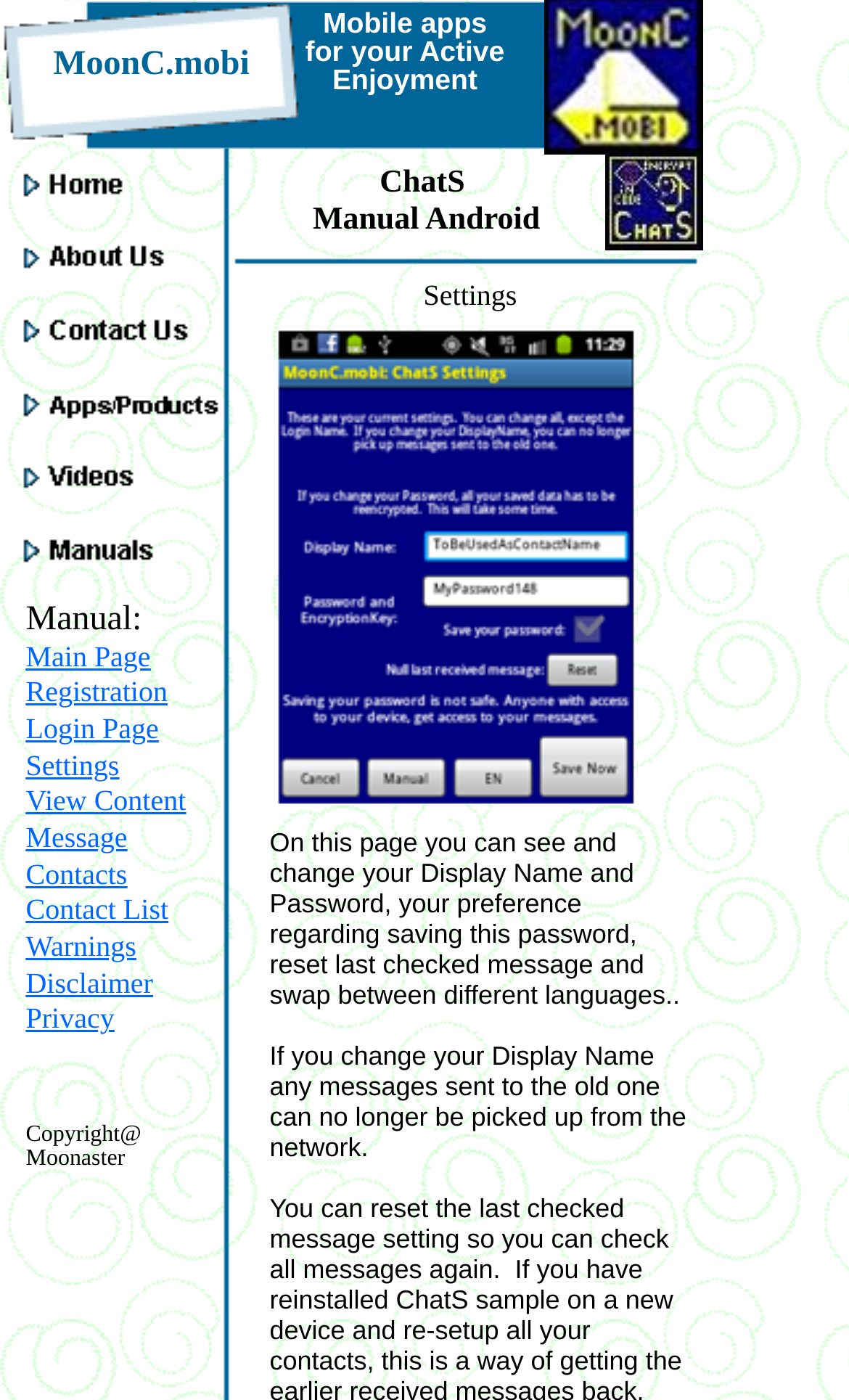Determine the bounding box coordinates of the clickable region to follow the instruction: "Check the Copyright information".

[0.021, 0.796, 0.277, 0.852]